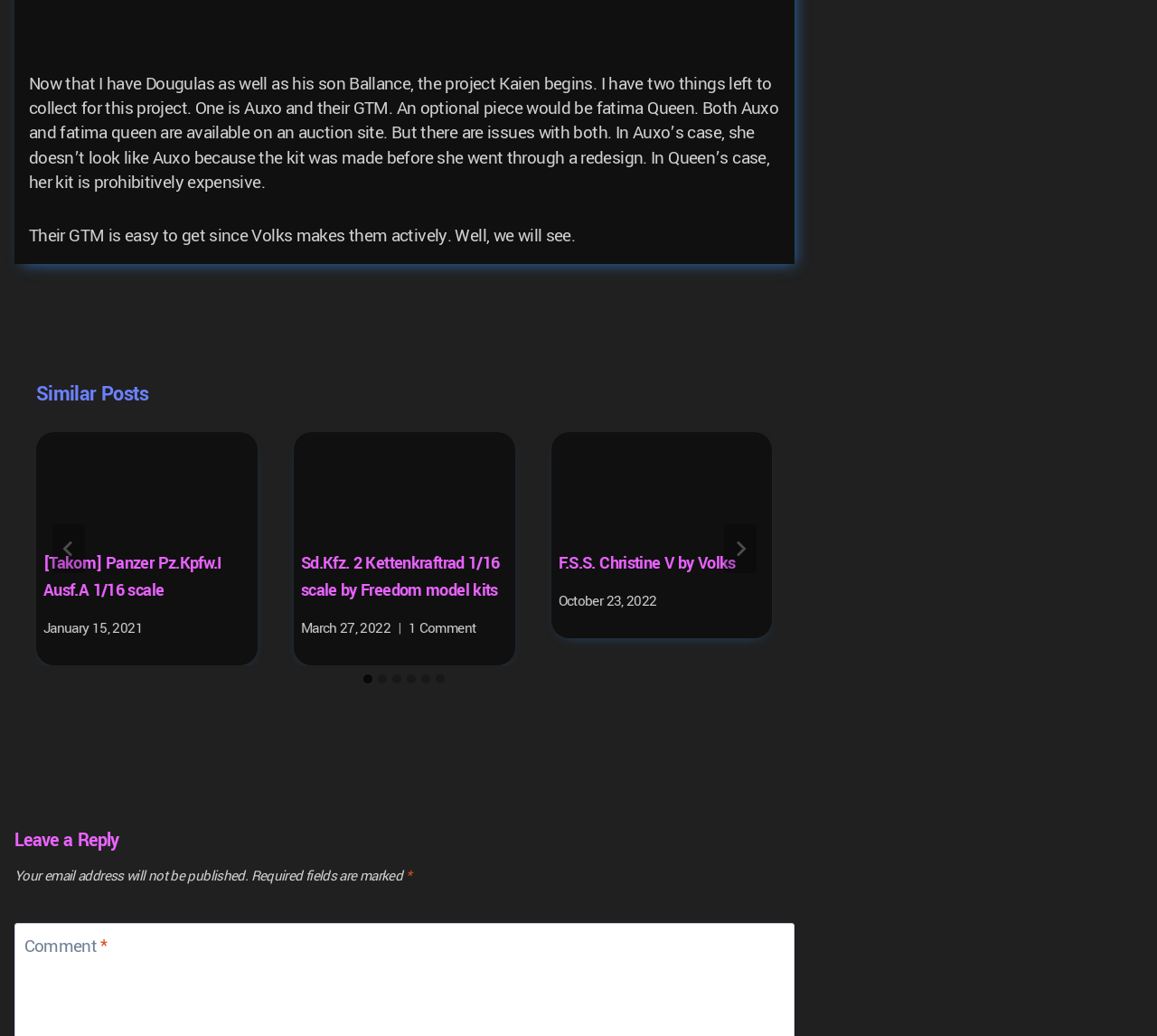Determine the bounding box coordinates of the clickable element to complete this instruction: "Read the first similar post". Provide the coordinates in the format of four float numbers between 0 and 1, [left, top, right, bottom].

[0.031, 0.417, 0.223, 0.524]